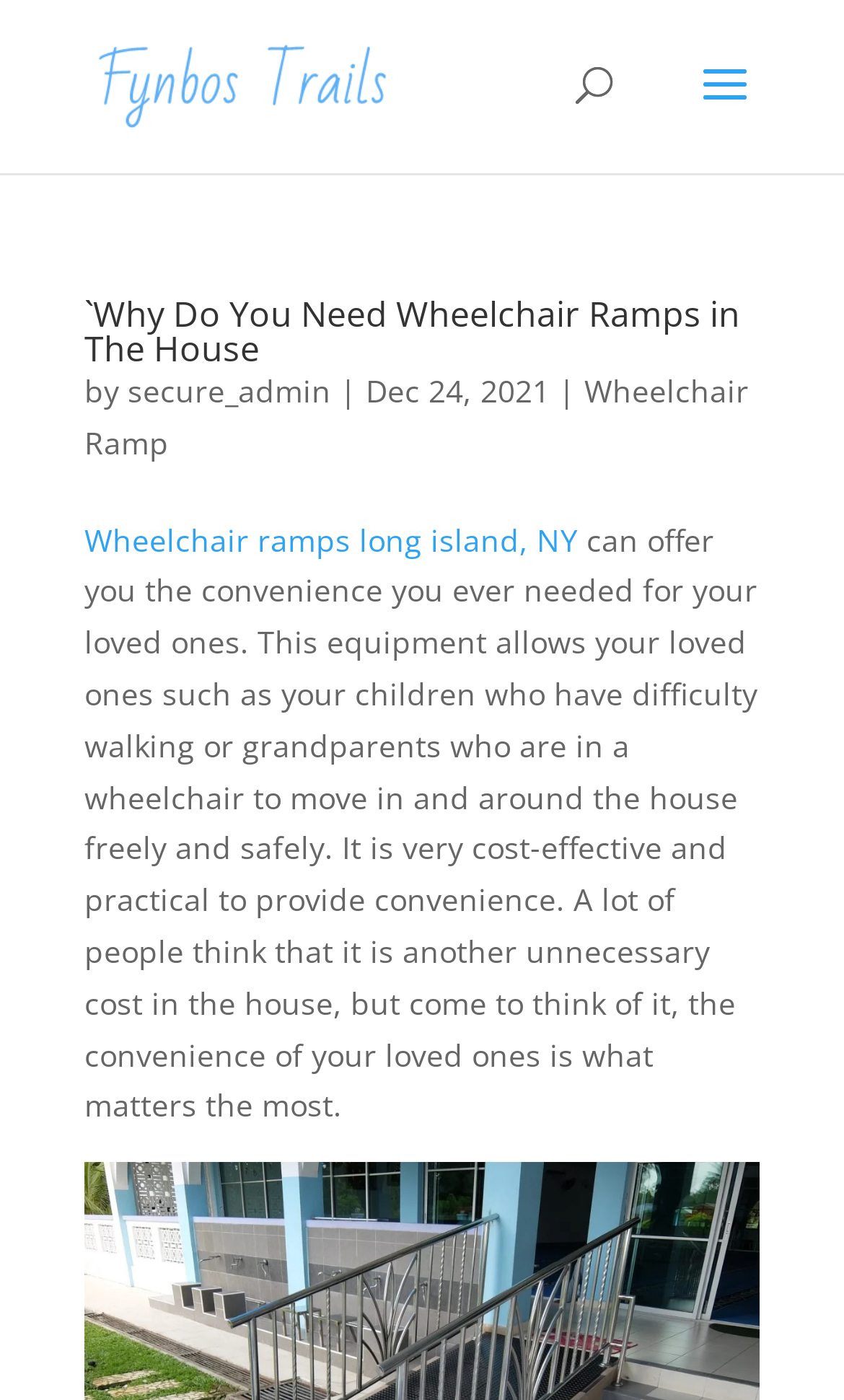Refer to the image and provide a thorough answer to this question:
What is the date of the article?

The date of the article is mentioned in the section that says 'Dec 24, 2021', which is likely the publication date of the article.